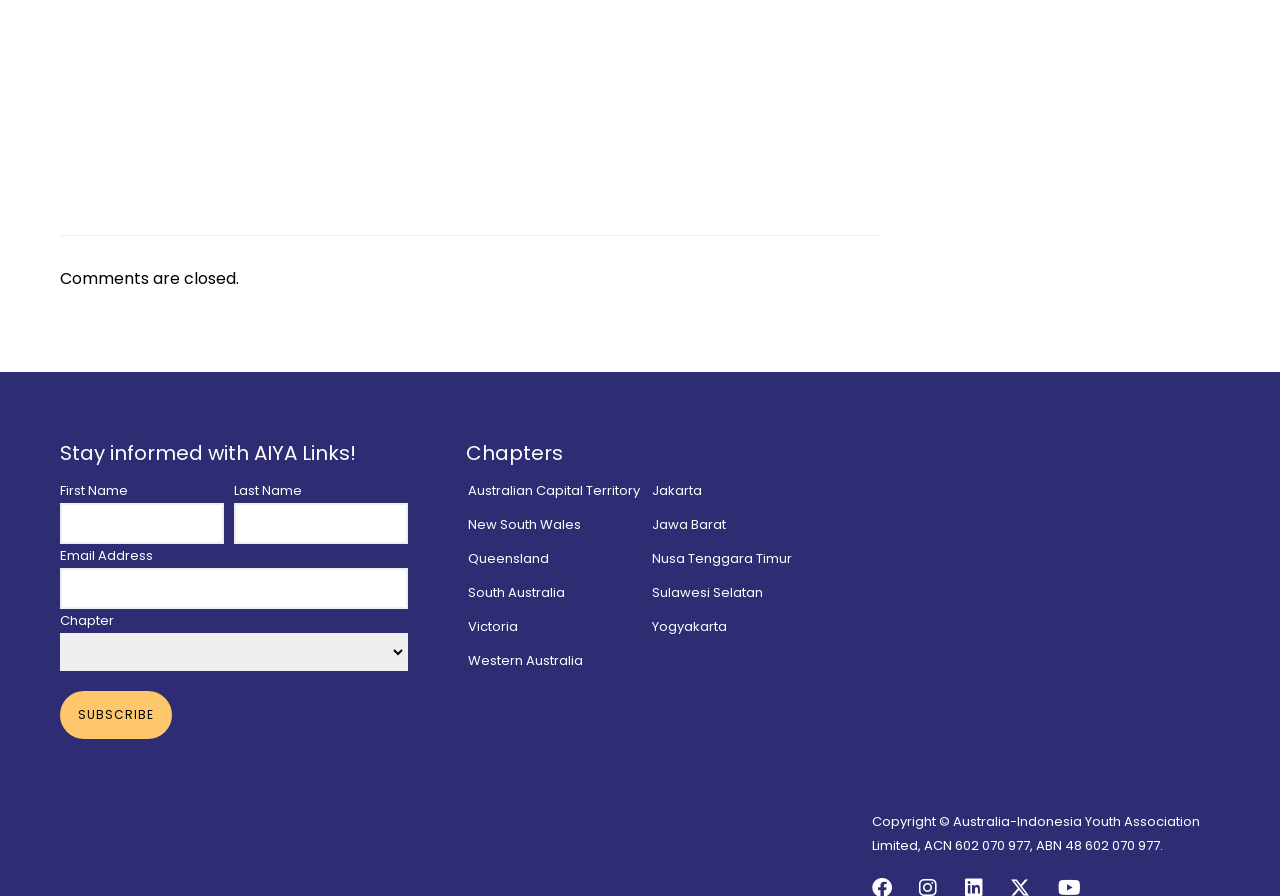What is the organization's name?
Refer to the image and give a detailed answer to the query.

The organization's name can be found in the copyright information at the bottom of the page, which states 'Copyright © Australia-Indonesia Youth Association Limited, ACN 602 070 977, ABN 48 602 070 977'.